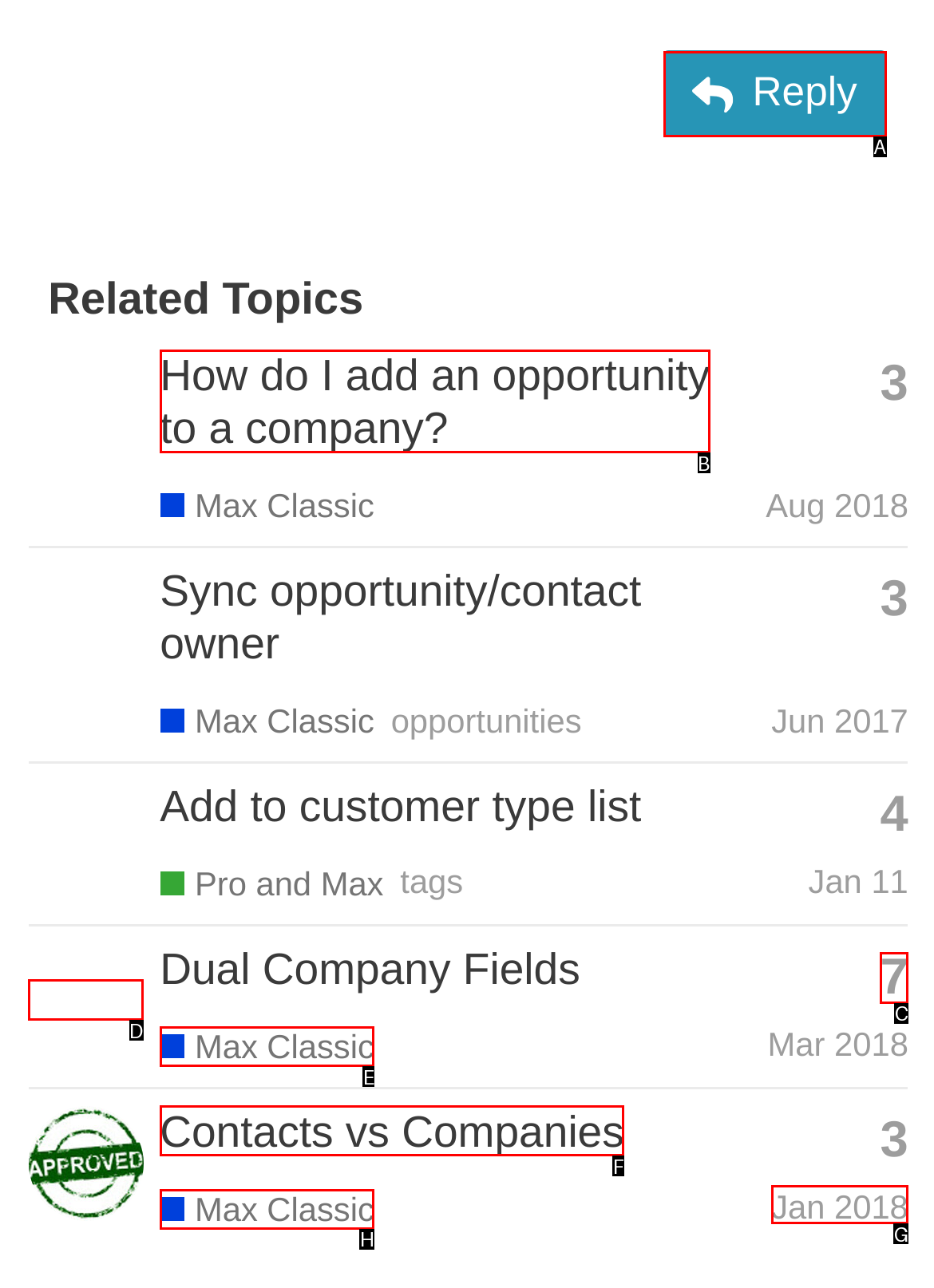Identify the HTML element that should be clicked to accomplish the task: Open Apple Podcasts – Muslim Central
Provide the option's letter from the given choices.

None